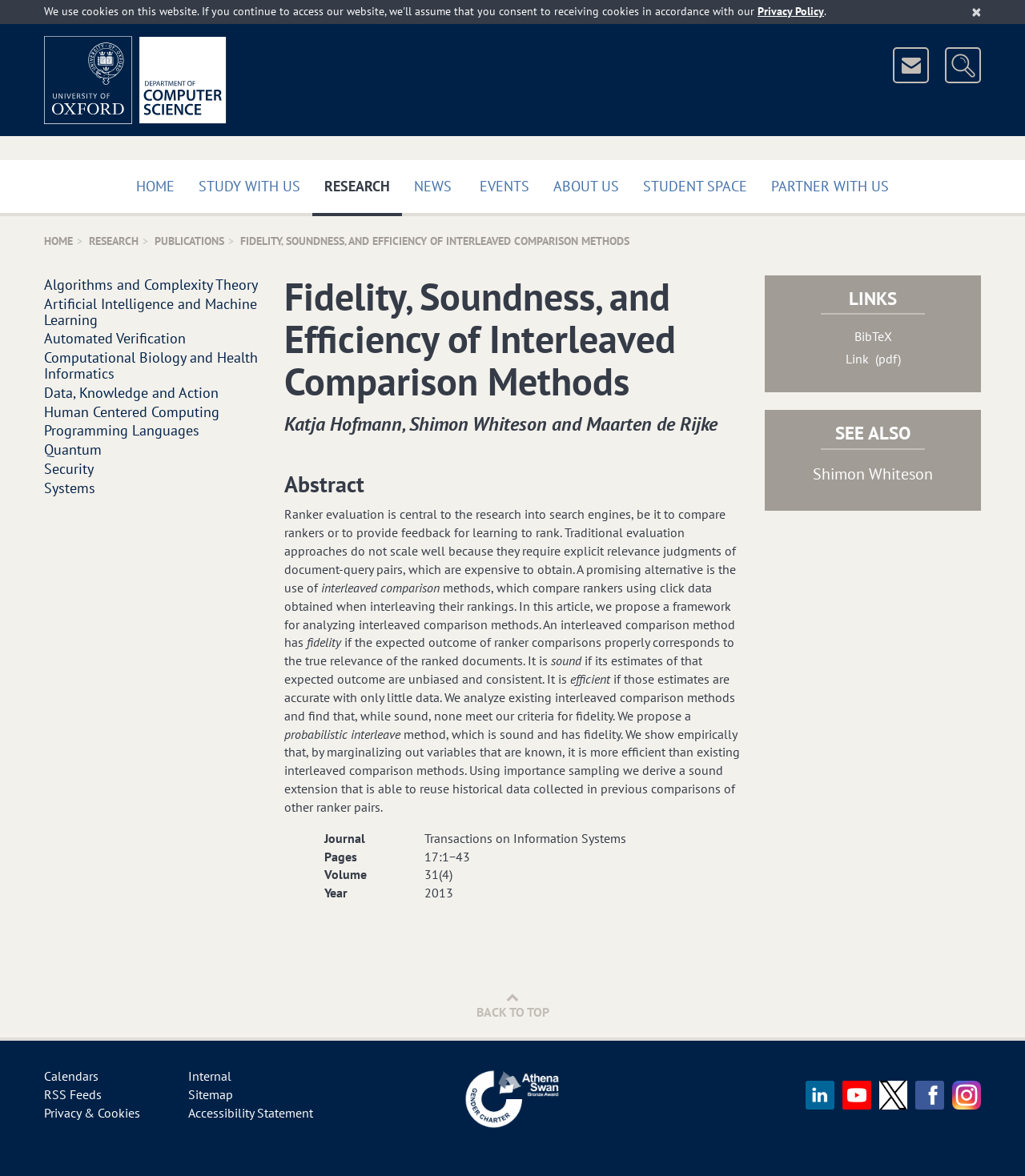Pinpoint the bounding box coordinates of the clickable element needed to complete the instruction: "Visit the 'Privacy Policy' page". The coordinates should be provided as four float numbers between 0 and 1: [left, top, right, bottom].

[0.739, 0.003, 0.804, 0.016]